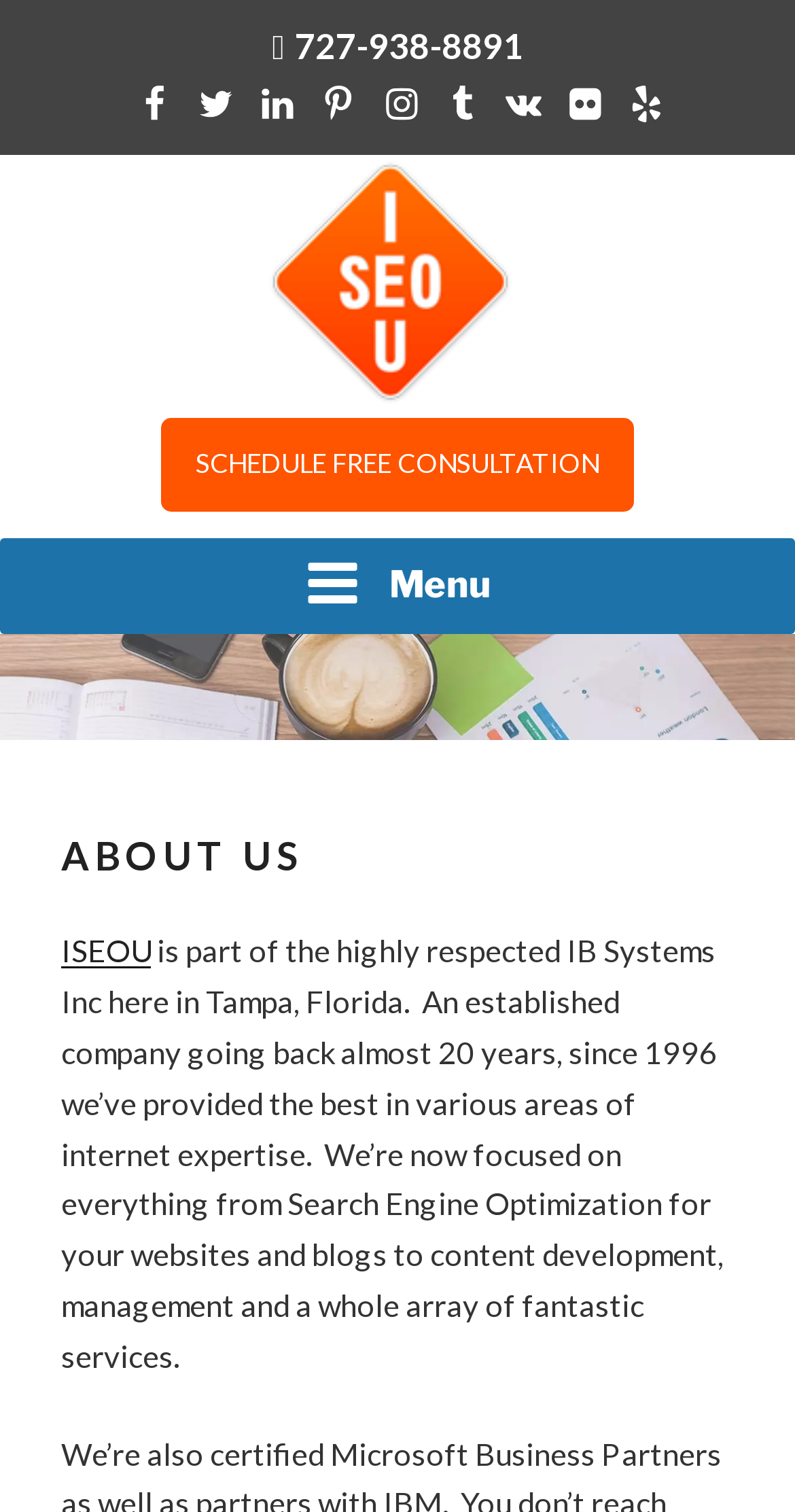Please identify the bounding box coordinates of the element that needs to be clicked to perform the following instruction: "Visit the social media page".

[0.164, 0.052, 0.225, 0.084]